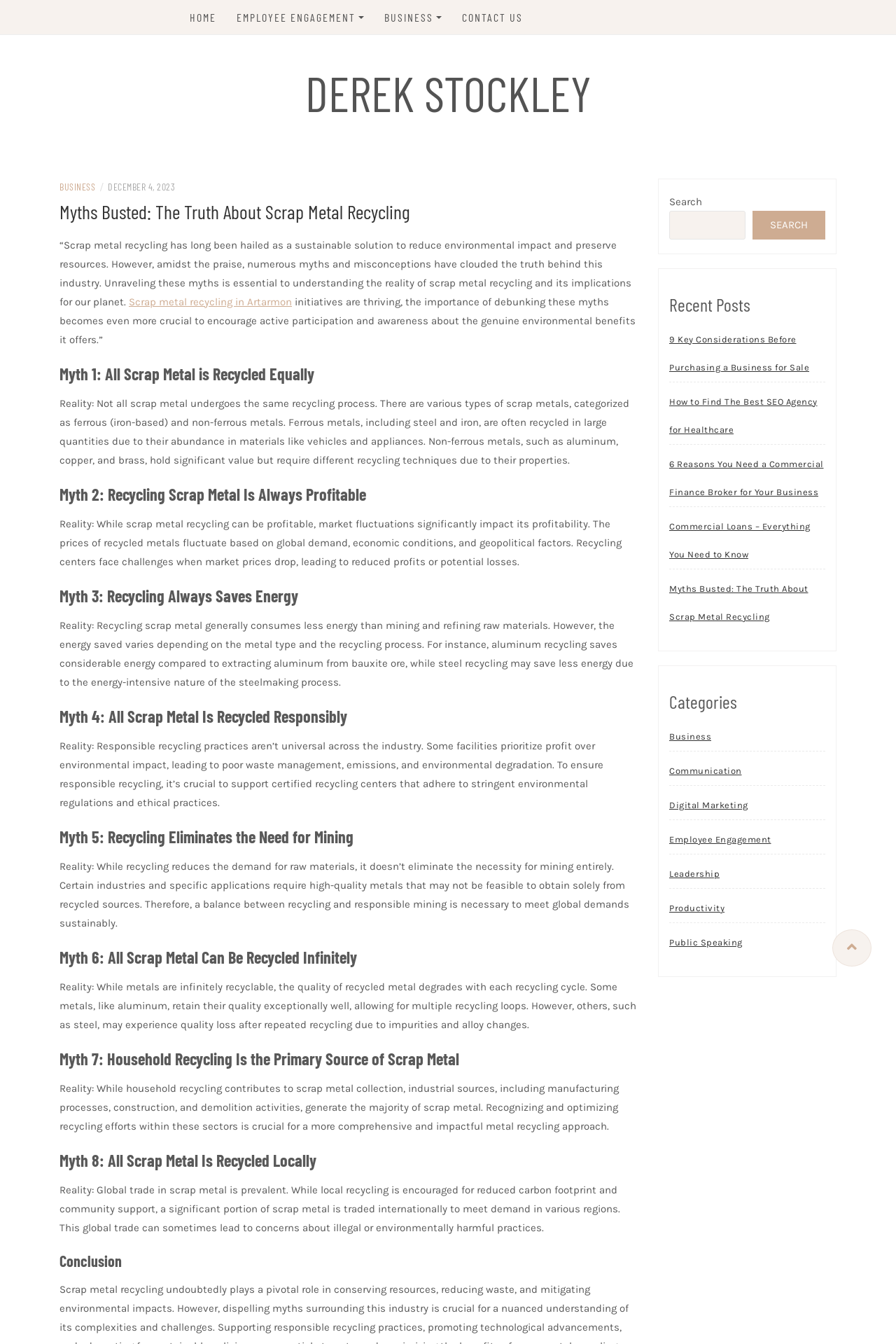What is the main topic of this webpage?
Give a thorough and detailed response to the question.

The webpage is focused on debunking myths about scrap metal recycling, providing facts and realities about the industry, and highlighting the importance of responsible recycling practices.